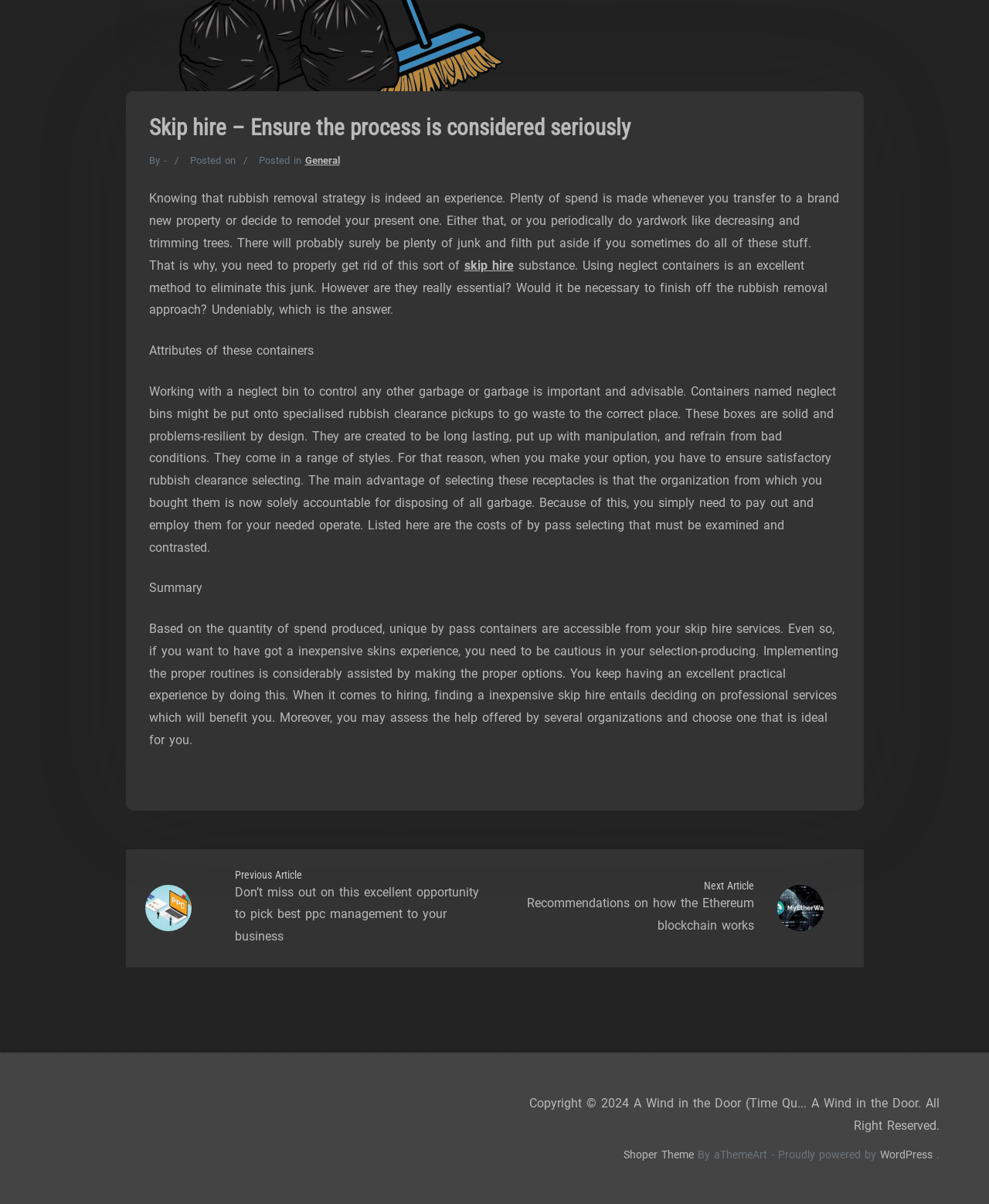Bounding box coordinates should be provided in the format (top-left x, top-left y, bottom-right x, bottom-right y) with all values between 0 and 1. Identify the bounding box for this UI element: WordPress

[0.89, 0.954, 0.943, 0.964]